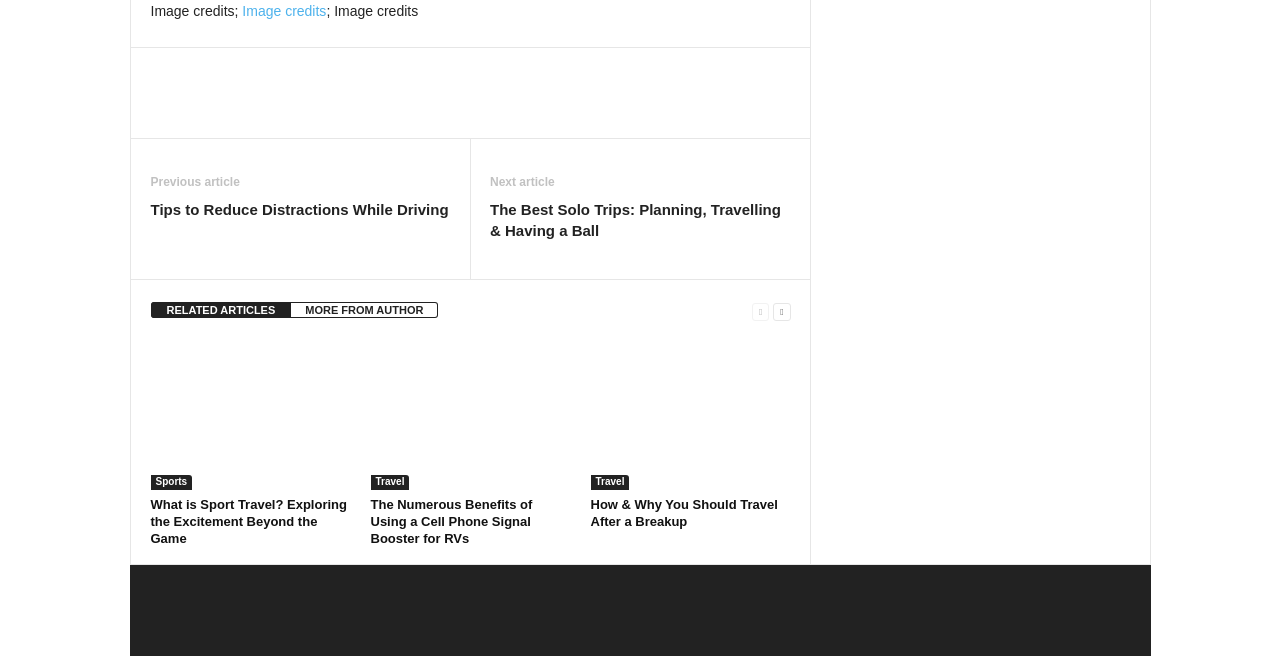Could you indicate the bounding box coordinates of the region to click in order to complete this instruction: "Read the article 'Tips to Reduce Distractions While Driving'".

[0.118, 0.304, 0.35, 0.336]